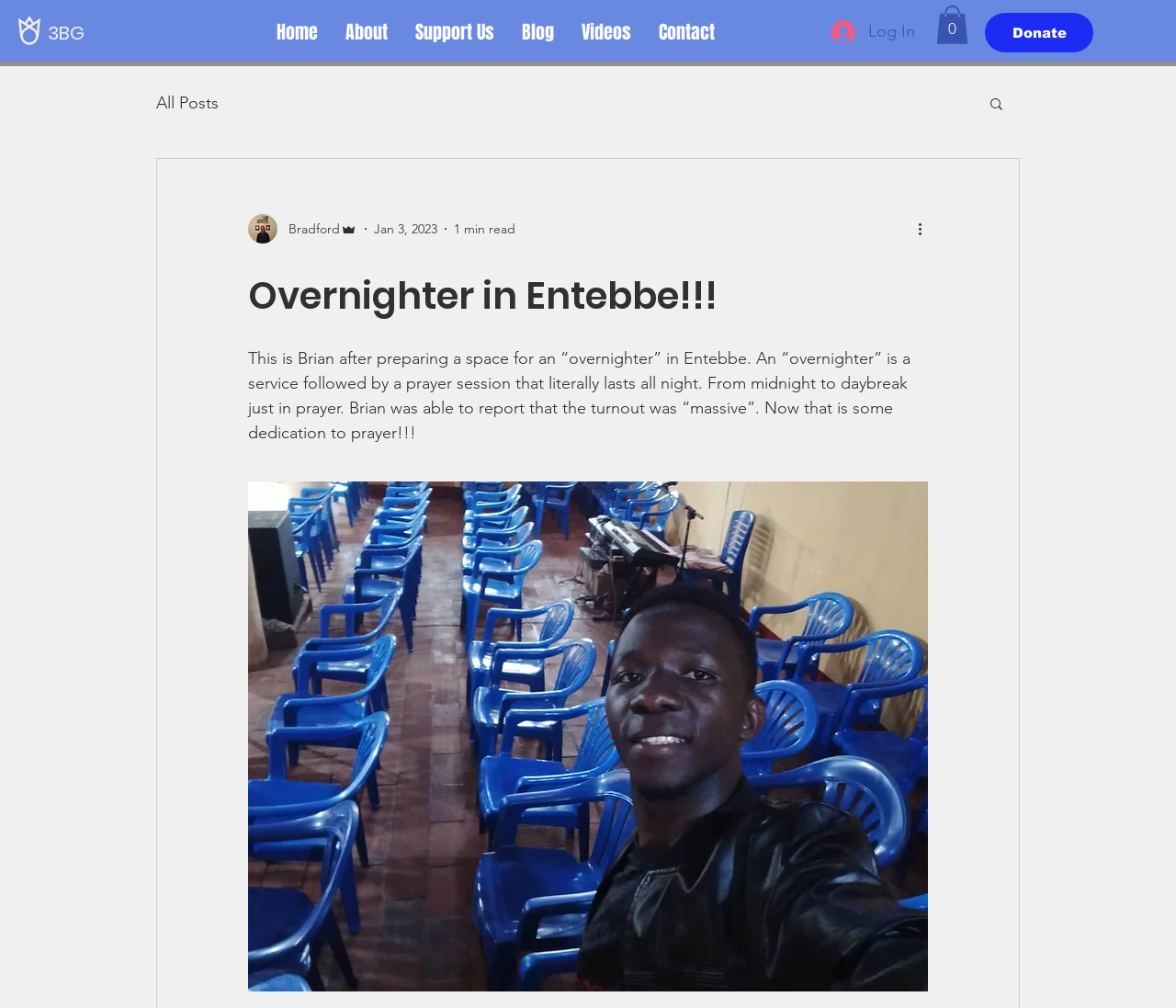Please mark the bounding box coordinates of the area that should be clicked to carry out the instruction: "Search for something".

[0.84, 0.095, 0.855, 0.114]